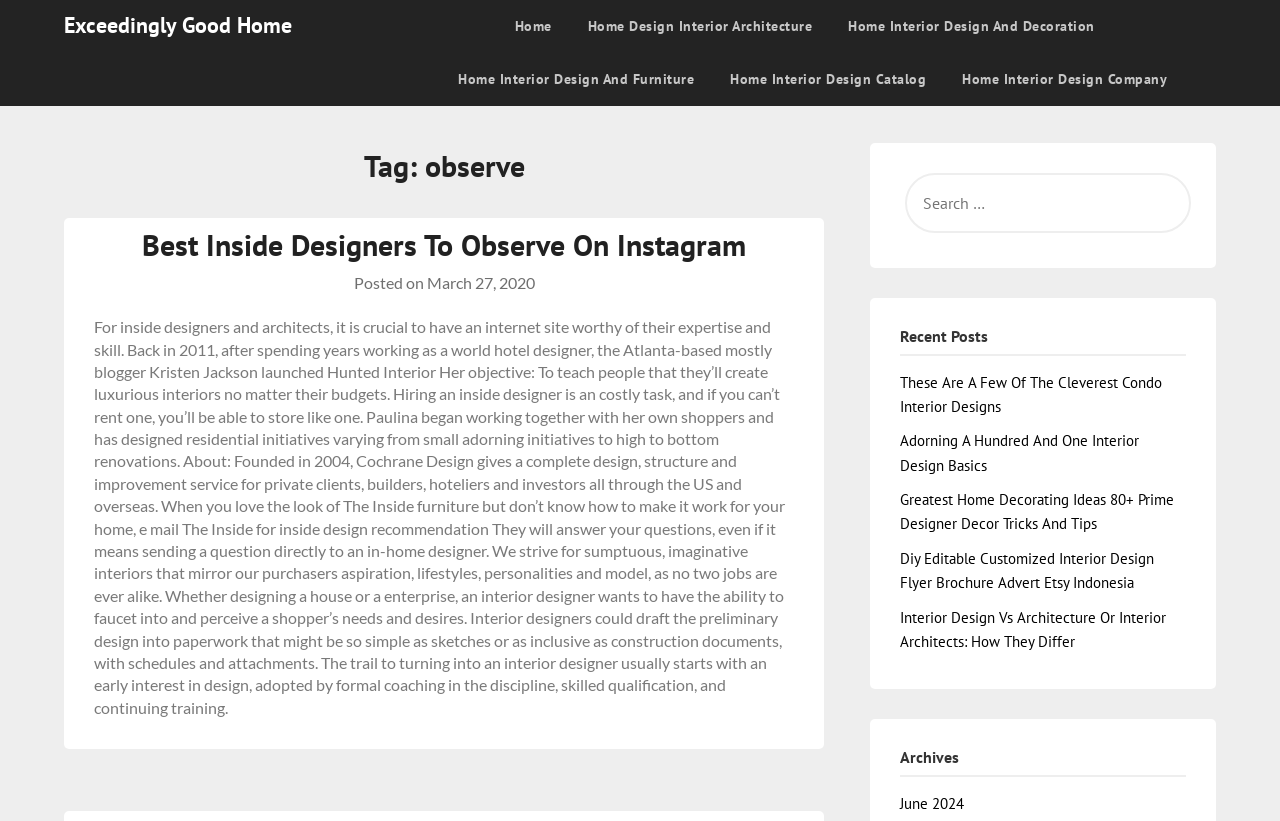Kindly respond to the following question with a single word or a brief phrase: 
What is the main topic of this webpage?

Interior Design